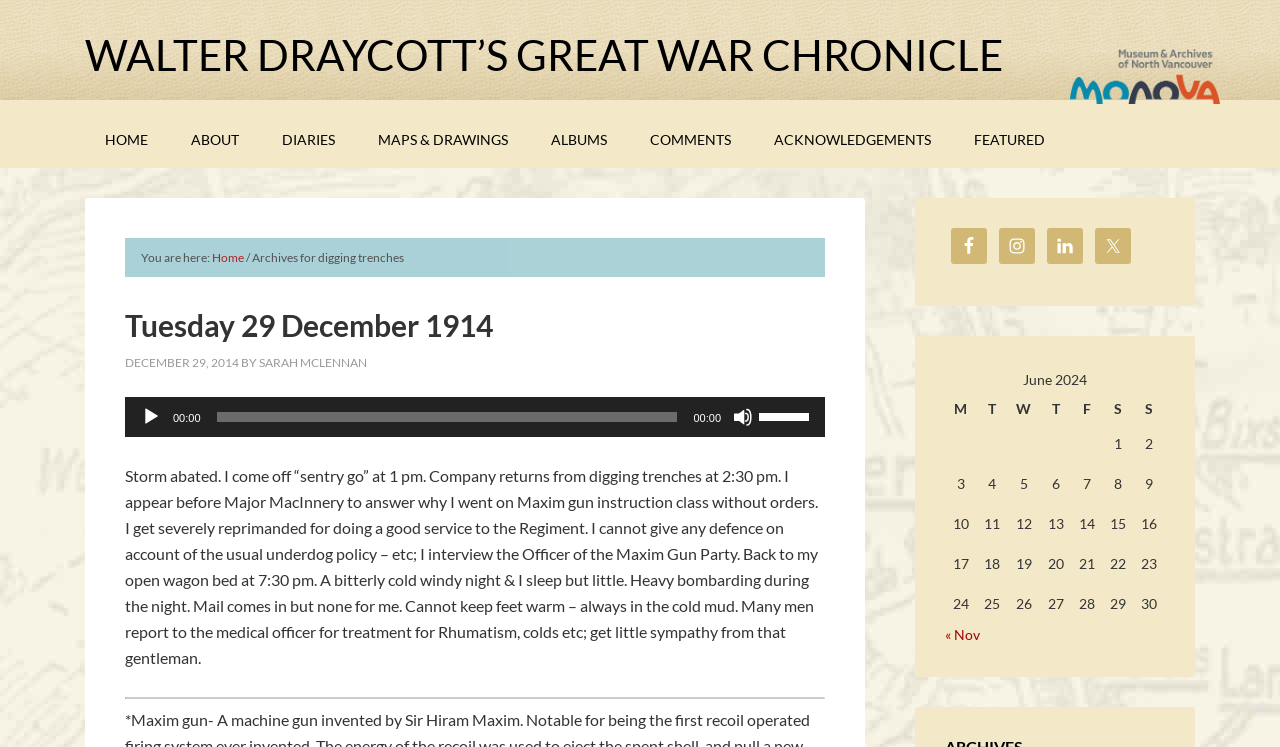What is the date of the diary entry?
Could you answer the question in a detailed manner, providing as much information as possible?

The date of the diary entry is obtained from the heading 'Tuesday 29 December 1914' which is a child element of the header 'Archives for digging trenches'.